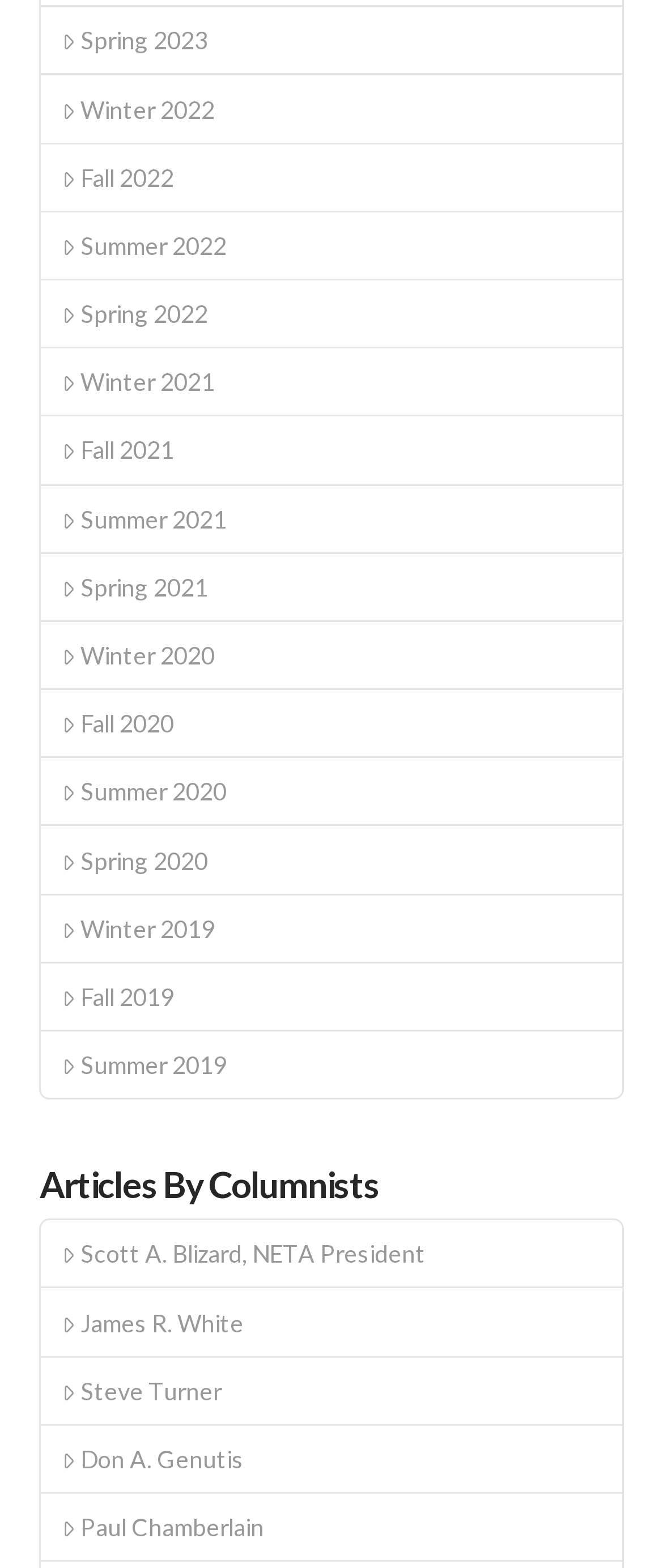Locate the bounding box coordinates of the element to click to perform the following action: 'Browse articles from Winter 2022'. The coordinates should be given as four float values between 0 and 1, in the form of [left, top, right, bottom].

[0.063, 0.048, 0.937, 0.092]